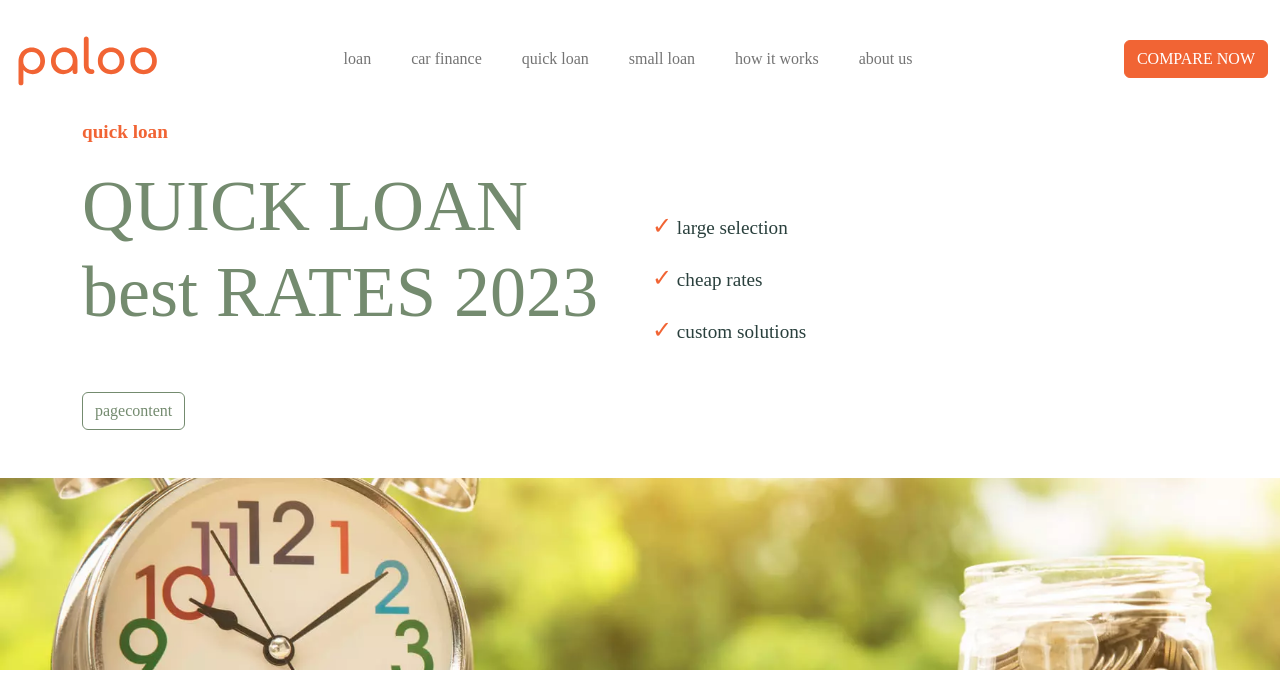What type of loan is being promoted on this website?
Look at the image and answer with only one word or phrase.

Quick loan